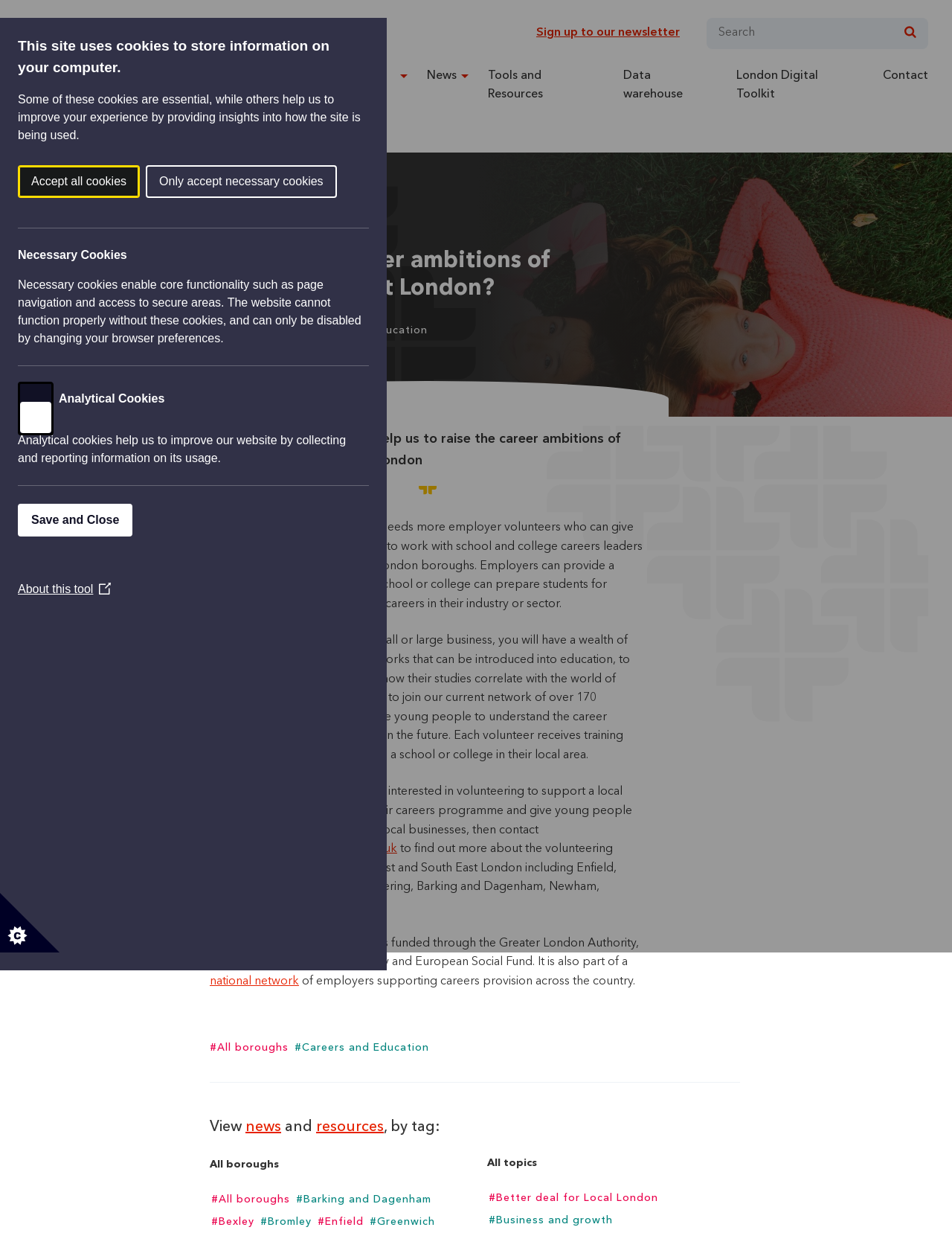Describe in detail what you see on the webpage.

This webpage is about Local London, a platform that connects businesses with schools and colleges to raise the career ambitions of young people across East London. The page has a prominent heading that reads "Could you raise the career ambitions of young people across East London?" followed by a brief description of the initiative.

At the top of the page, there is a dialog box that informs users about the site's use of cookies, with options to accept all cookies or only necessary ones. Below this, there is a navigation menu with links to various sections, including "Home", "About", "What we do", "News", "Tools and Resources", "Data warehouse", "London Digital Toolkit", and "Contact".

The main content of the page is an article that describes the Local London Careers Hub, which needs employer volunteers to work with school and college careers leaders across East and South East London boroughs. The article explains how employers can provide valuable insights to help young people understand how their studies correlate with the world of work.

There are several links and buttons throughout the page, including a "Set cookie preferences" button, a "Search this site" search bar, and links to various news articles and resources. At the bottom of the page, there are links to different boroughs, including Enfield, Waltham Forest, Redbridge, Havering, Barking and Dagenham, Newham, Greenwich, Bexley, and Bromley.

The page also has a section that displays news and resources by tag, with links to categories such as "news" and "resources". Additionally, there is a section that lists all boroughs and topics, with links to specific pages for each.